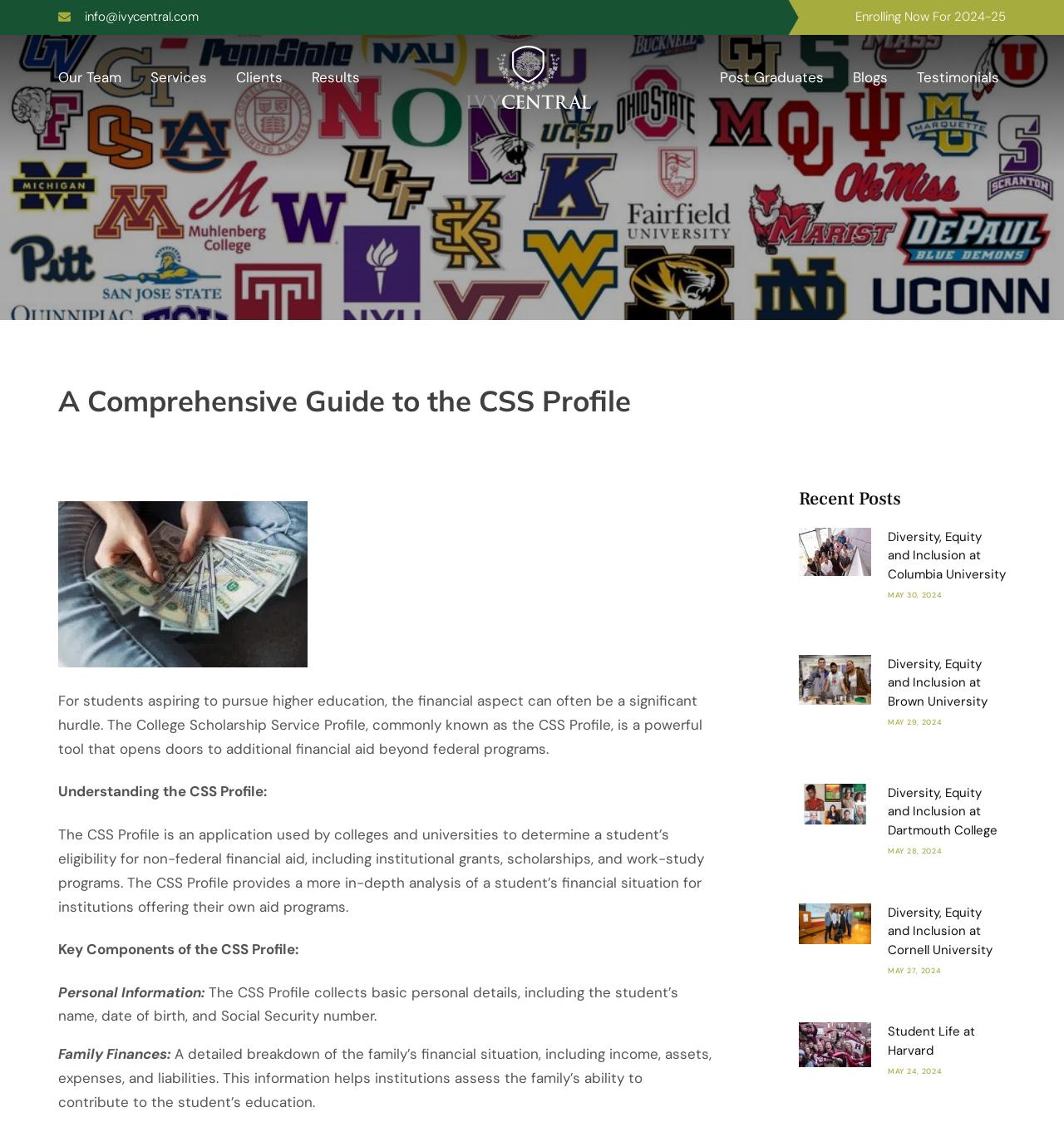Return the bounding box coordinates of the UI element that corresponds to this description: "Enrolling Now For 2024-25". The coordinates must be given as four float numbers in the range of 0 and 1, [left, top, right, bottom].

[0.804, 0.007, 0.945, 0.022]